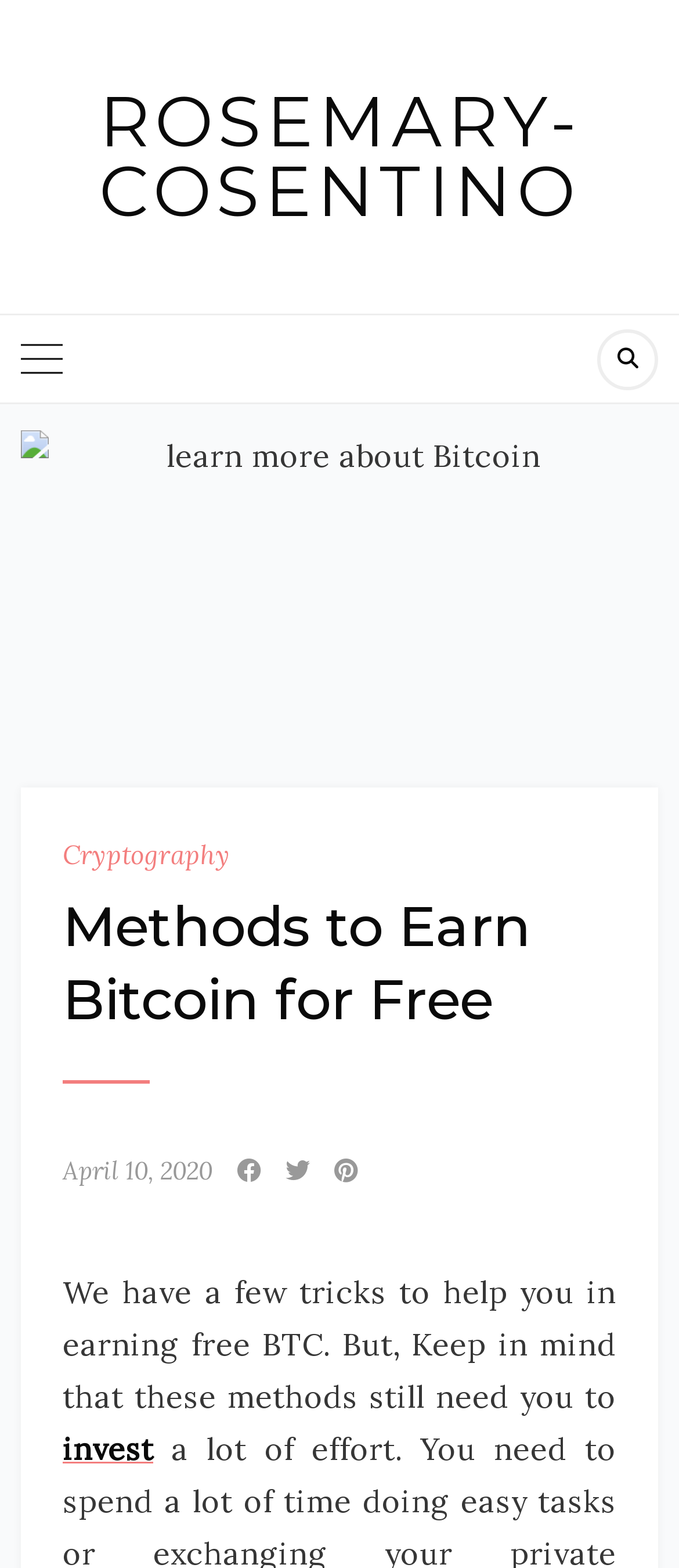Please find the main title text of this webpage.

Methods to Earn Bitcoin for Free